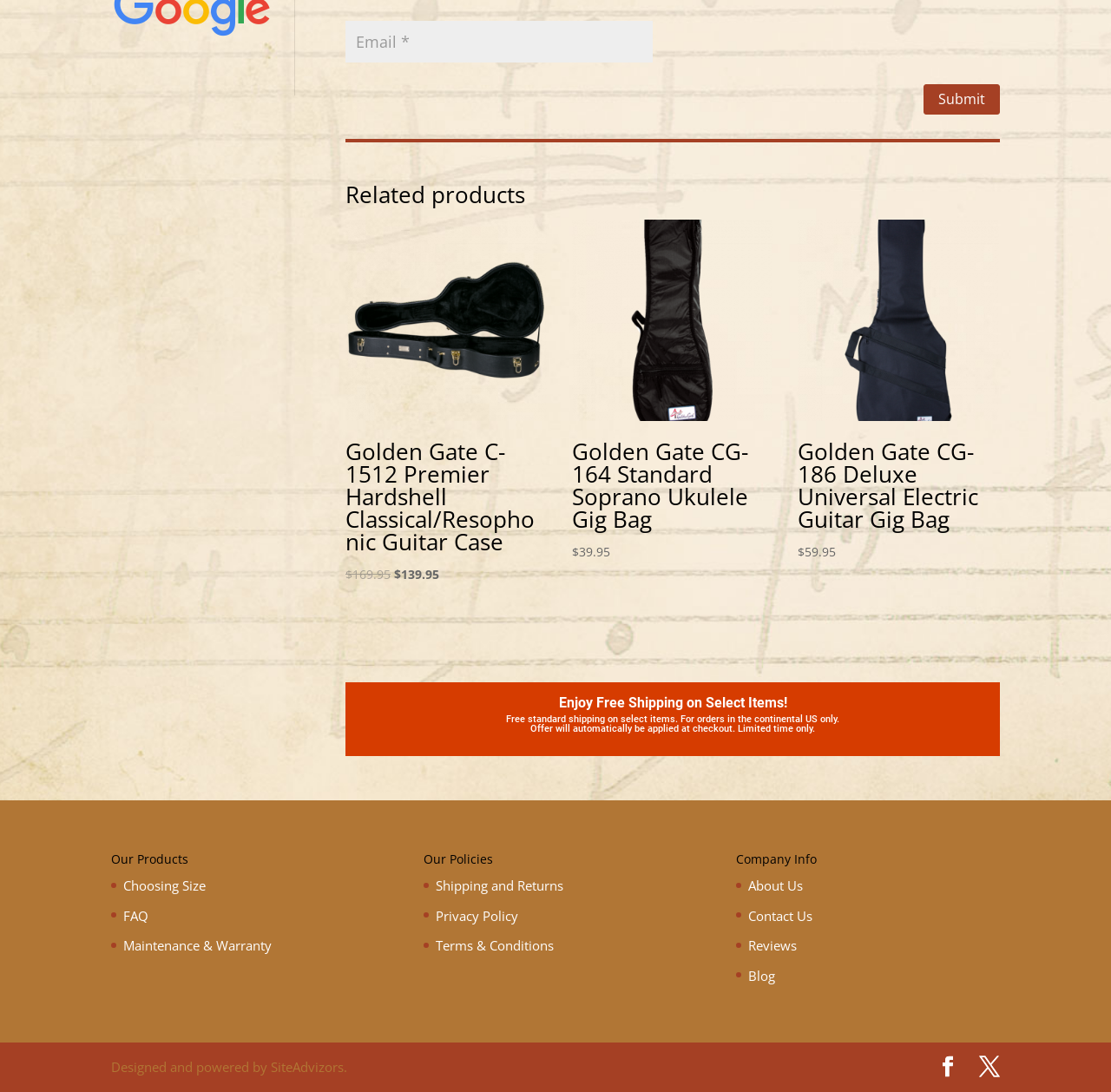Can you show the bounding box coordinates of the region to click on to complete the task described in the instruction: "View Golden Gate C-1512 Premier Hardshell Classical/Resophonic Guitar Case"?

[0.311, 0.201, 0.492, 0.536]